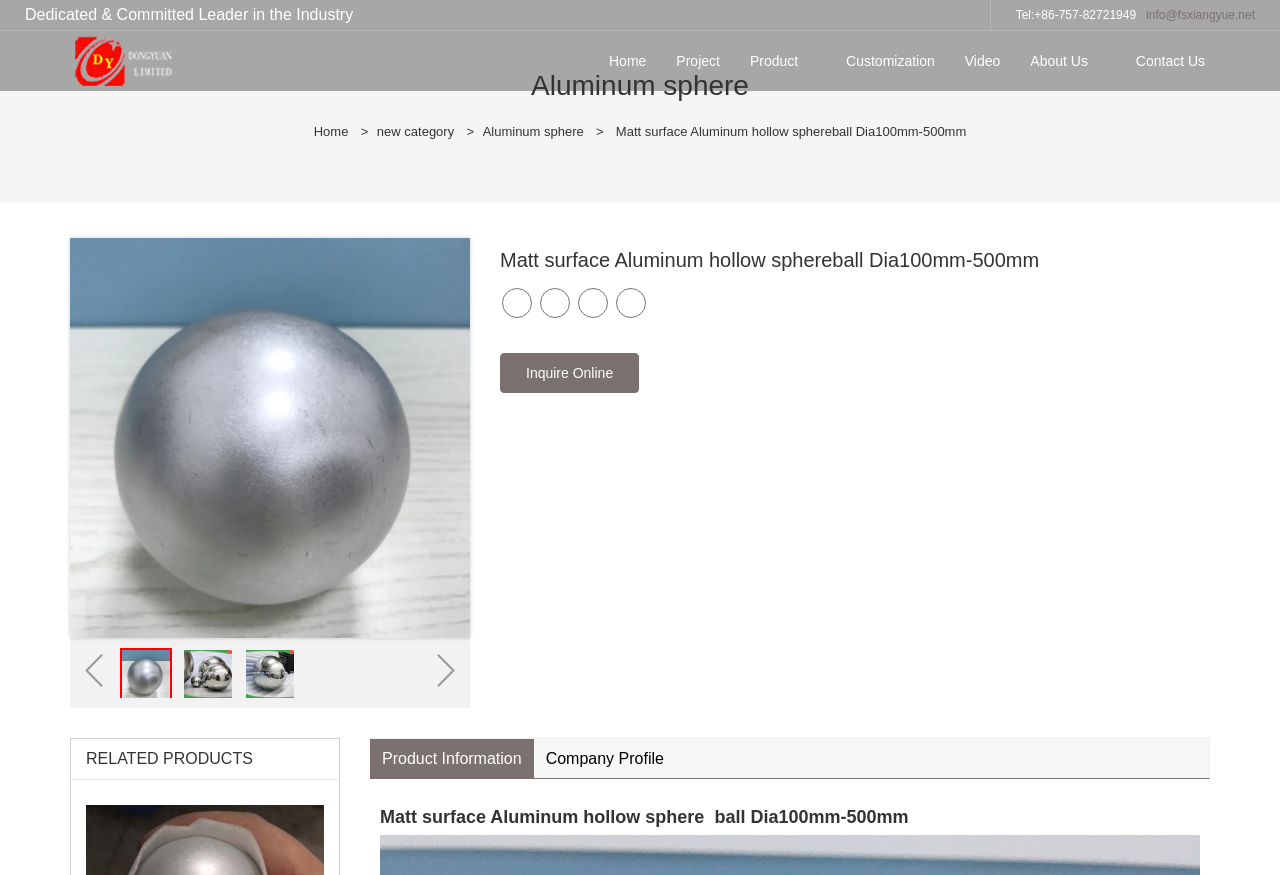Can you provide the bounding box coordinates for the element that should be clicked to implement the instruction: "Click the 'Home' link"?

[0.464, 0.049, 0.517, 0.09]